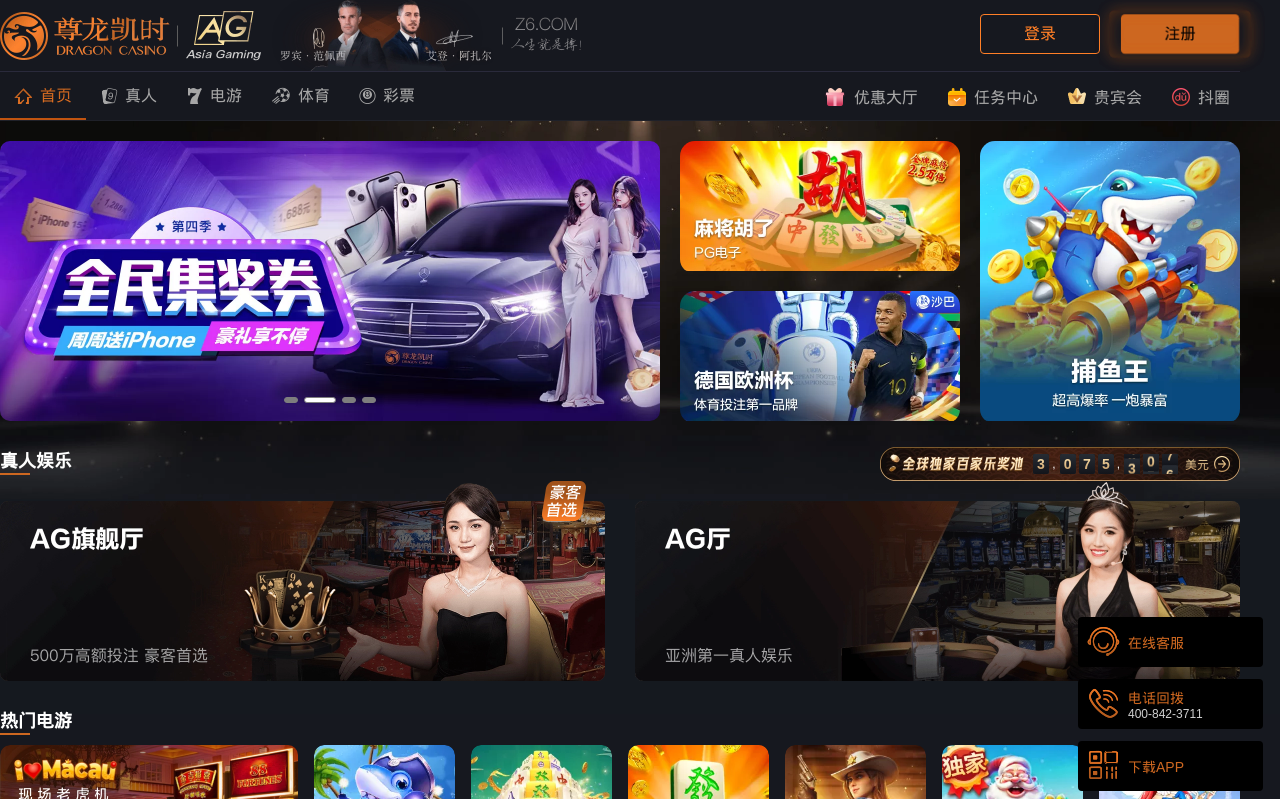Please provide a detailed answer to the question below based on the screenshot: 
What is the purpose of the 'Smoke and fire protection package'?

The purpose of the 'Smoke and fire protection package' can be inferred from its name, which suggests that it is related to fire protection and safety.